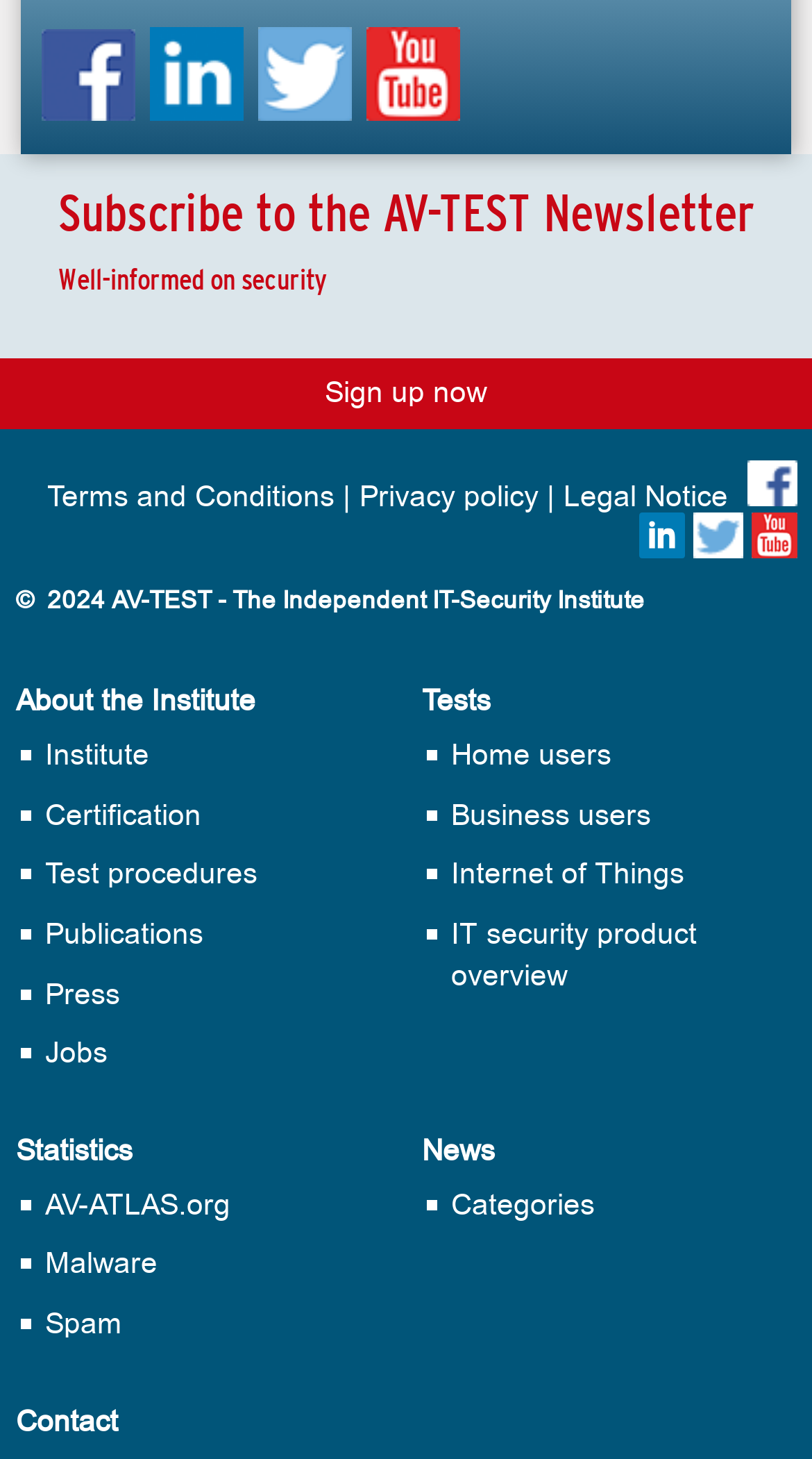Identify the bounding box for the UI element described as: "agen togel terpercaya". Ensure the coordinates are four float numbers between 0 and 1, formatted as [left, top, right, bottom].

None